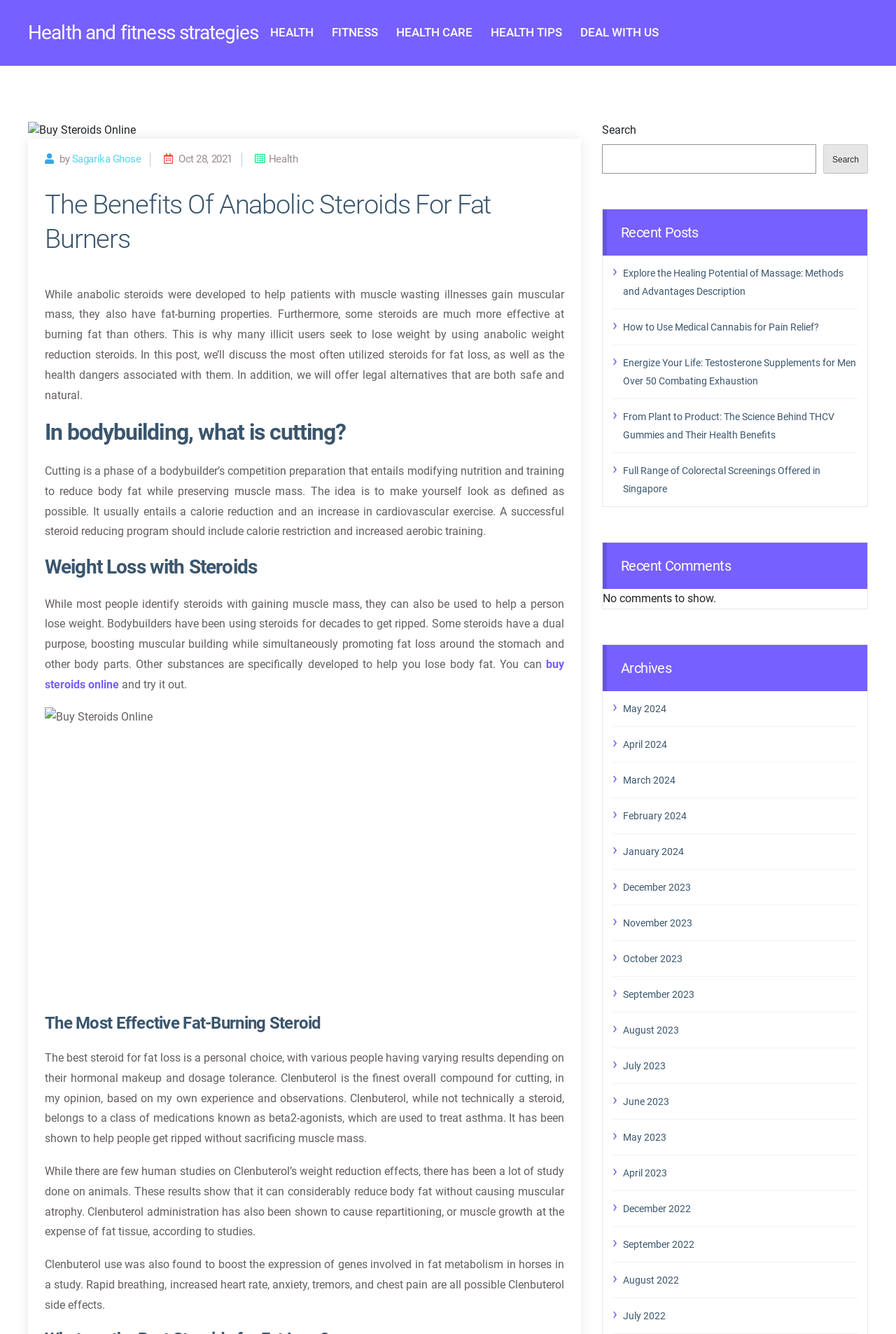What is the category of medication that Clenbuterol belongs to?
Give a one-word or short phrase answer based on the image.

Beta2-agonists